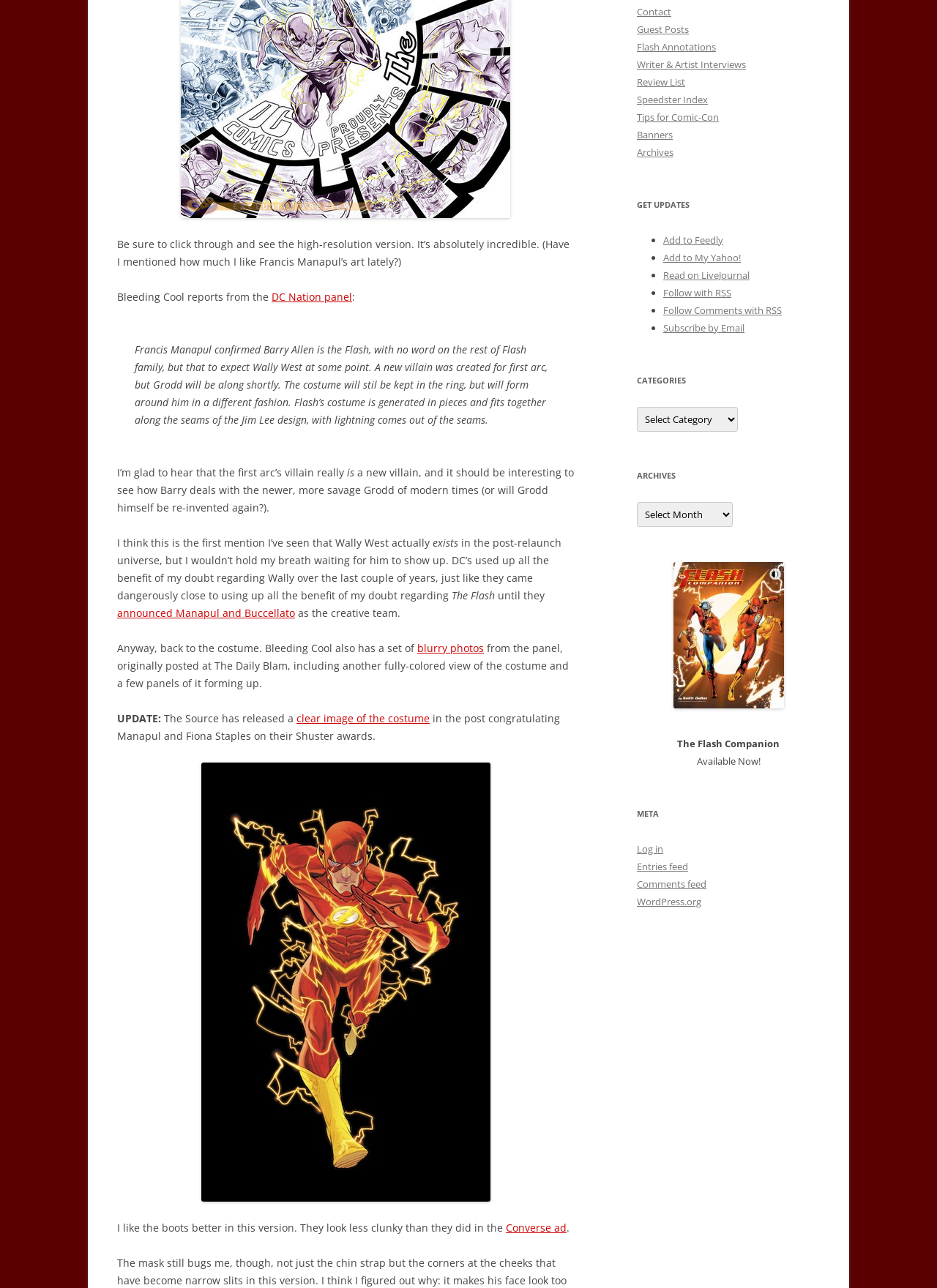Locate the bounding box of the UI element described in the following text: "Follow Comments with RSS".

[0.708, 0.236, 0.834, 0.246]